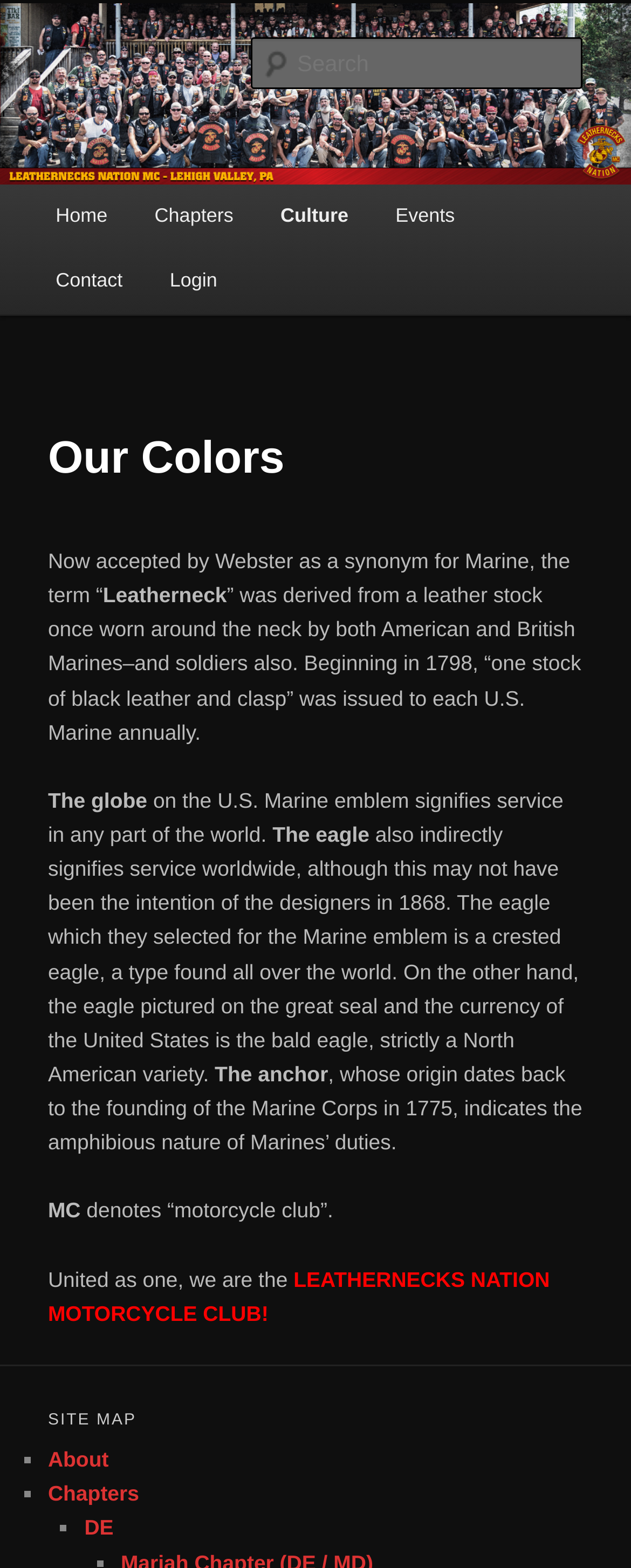How many links are there in the main menu?
Using the visual information, respond with a single word or phrase.

5